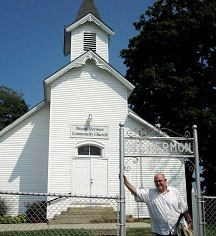Detail every aspect of the image in your description.

The image captures a serene moment outside the Mount Hermon Community Church, a quaint white building characterized by its distinct steeple and welcoming facade. In the foreground, a man stands beside an ornate gate adorned with the church's name, 'Mount Hermon'. He appears engaged and proud, perhaps reflecting on the significance of the location. The lush greenery in the background complements the tranquil setting, suggesting a peaceful community atmosphere. This scene resonates with a sense of heritage and connection, likely linked to the activities and gatherings held at this church. The image is part of a documentation series related to family history and community events, emphasizing the importance of such spaces in preserving collective memories and cultural identity.